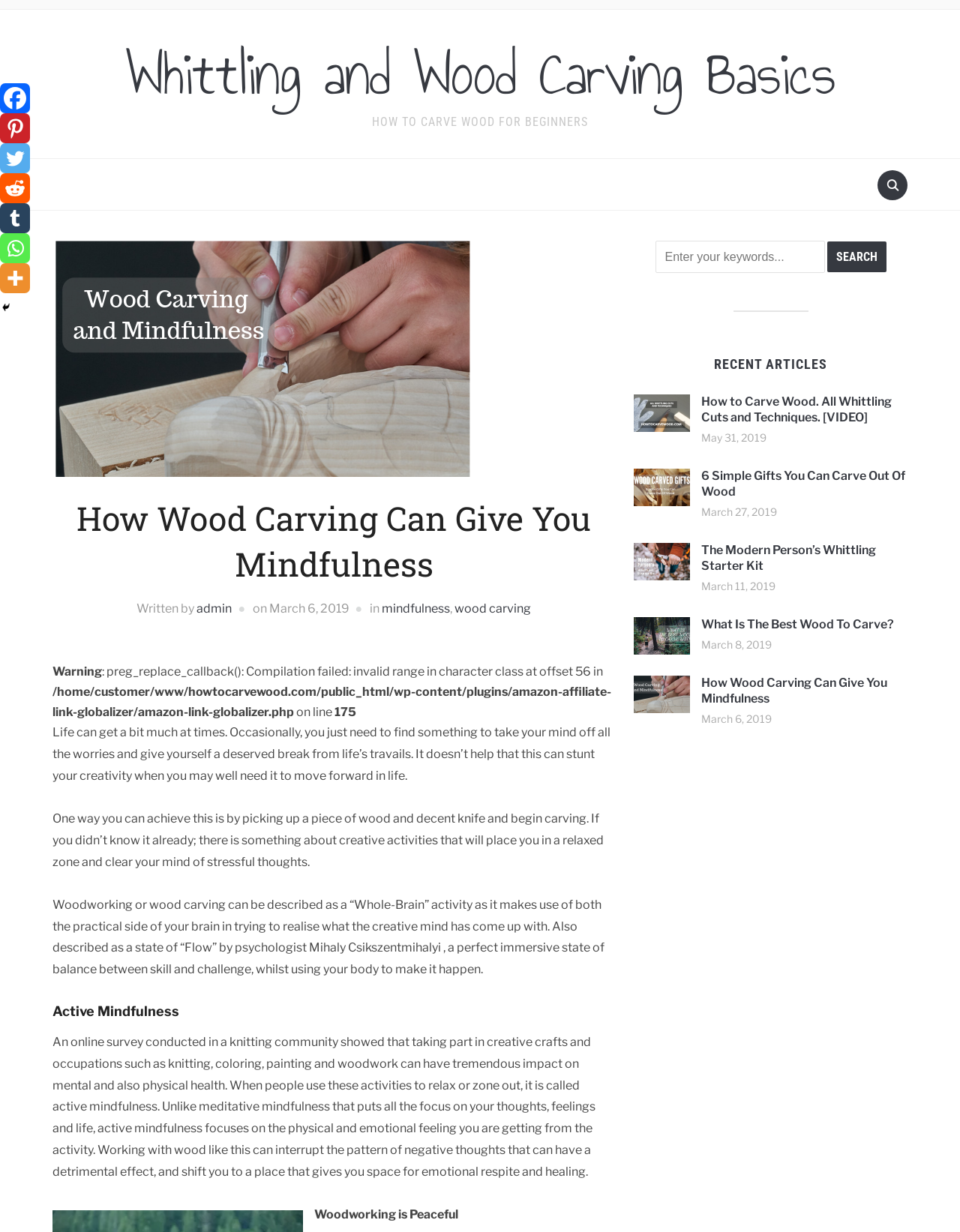Provide the bounding box coordinates of the area you need to click to execute the following instruction: "view services".

None